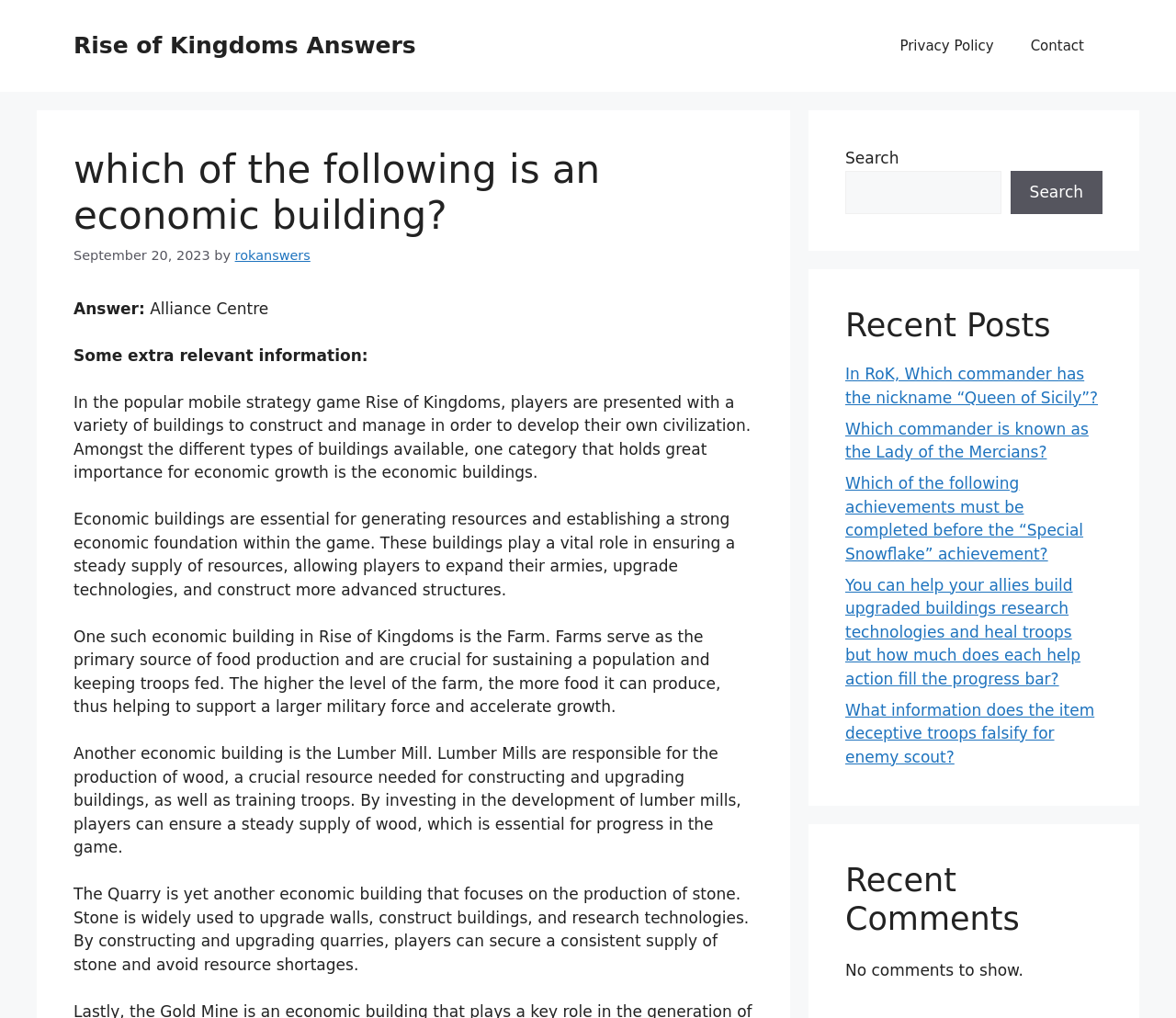Please identify the coordinates of the bounding box for the clickable region that will accomplish this instruction: "Visit the Privacy Policy page".

[0.75, 0.018, 0.861, 0.072]